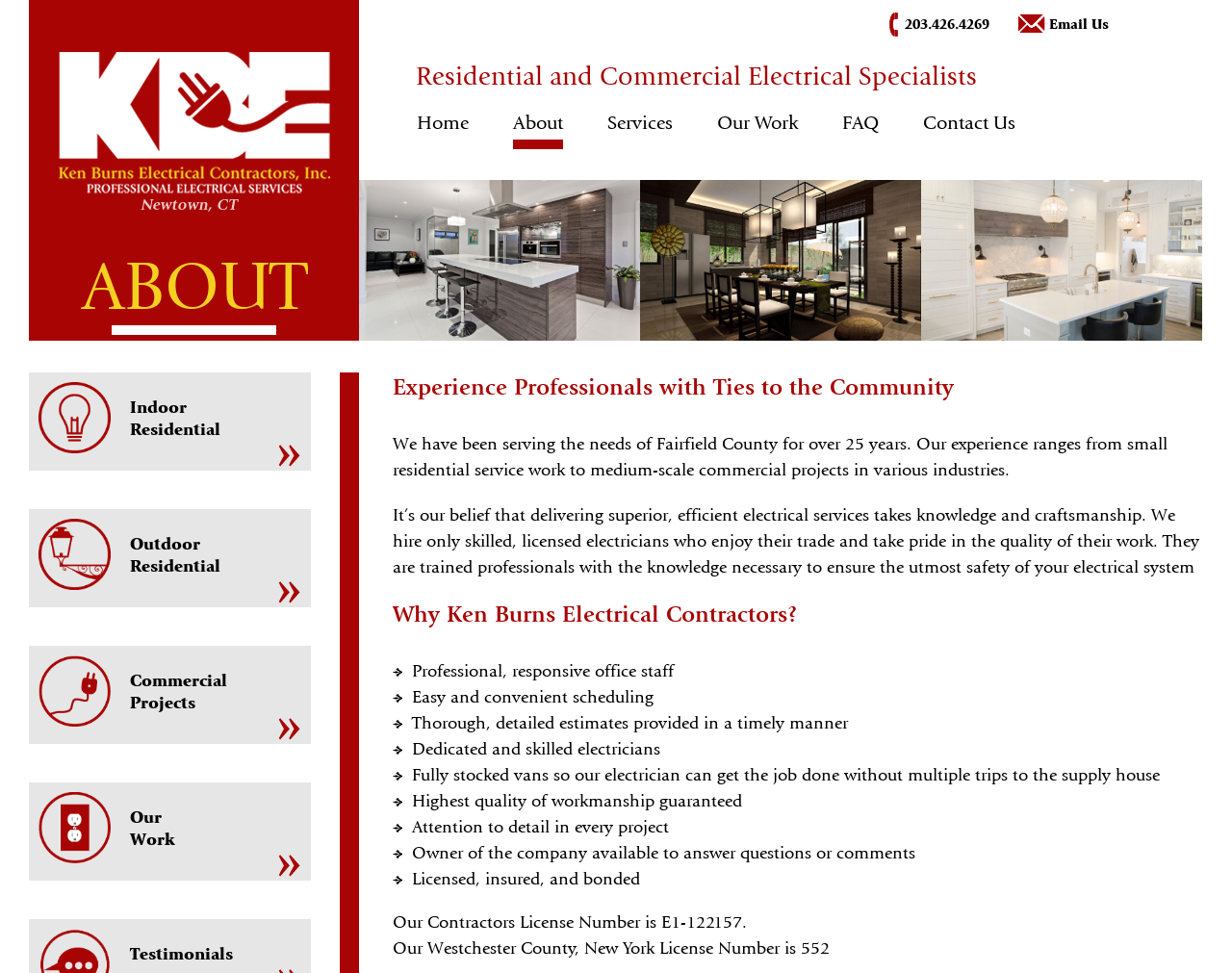Provide a thorough summary of the webpage.

This webpage is about Ken Burns Electric, a company that provides electrical services to Fairfield County. At the top of the page, there is a navigation menu with links to different sections of the website, including "Home", "About", "Services", "Our Work", "FAQ", and "Contact Us". Below the navigation menu, there is a logo of Ken Burns Electric.

The main content of the page is divided into several sections. The first section has a heading "ABOUT" and describes the company's experience and services. There are two paragraphs of text that explain the company's history and its commitment to delivering superior electrical services.

Below this section, there are four columns with headings "Indoor Residential", "Outdoor Residential", "Commercial Projects", and "Our Work". Each column has a sidebar with a right arrow icon.

The next section has a heading "Experience Professionals with Ties to the Community" and describes the company's values and mission. There are two paragraphs of text that explain the company's approach to electrical services and its commitment to safety.

The following section has a heading "Why Ken Burns Electrical Contractors?" and lists the benefits of choosing the company. There are nine bullet points that describe the company's strengths, including professional office staff, convenient scheduling, and high-quality workmanship.

At the bottom of the page, there are two paragraphs of text that provide additional information about the company's licenses and certifications.